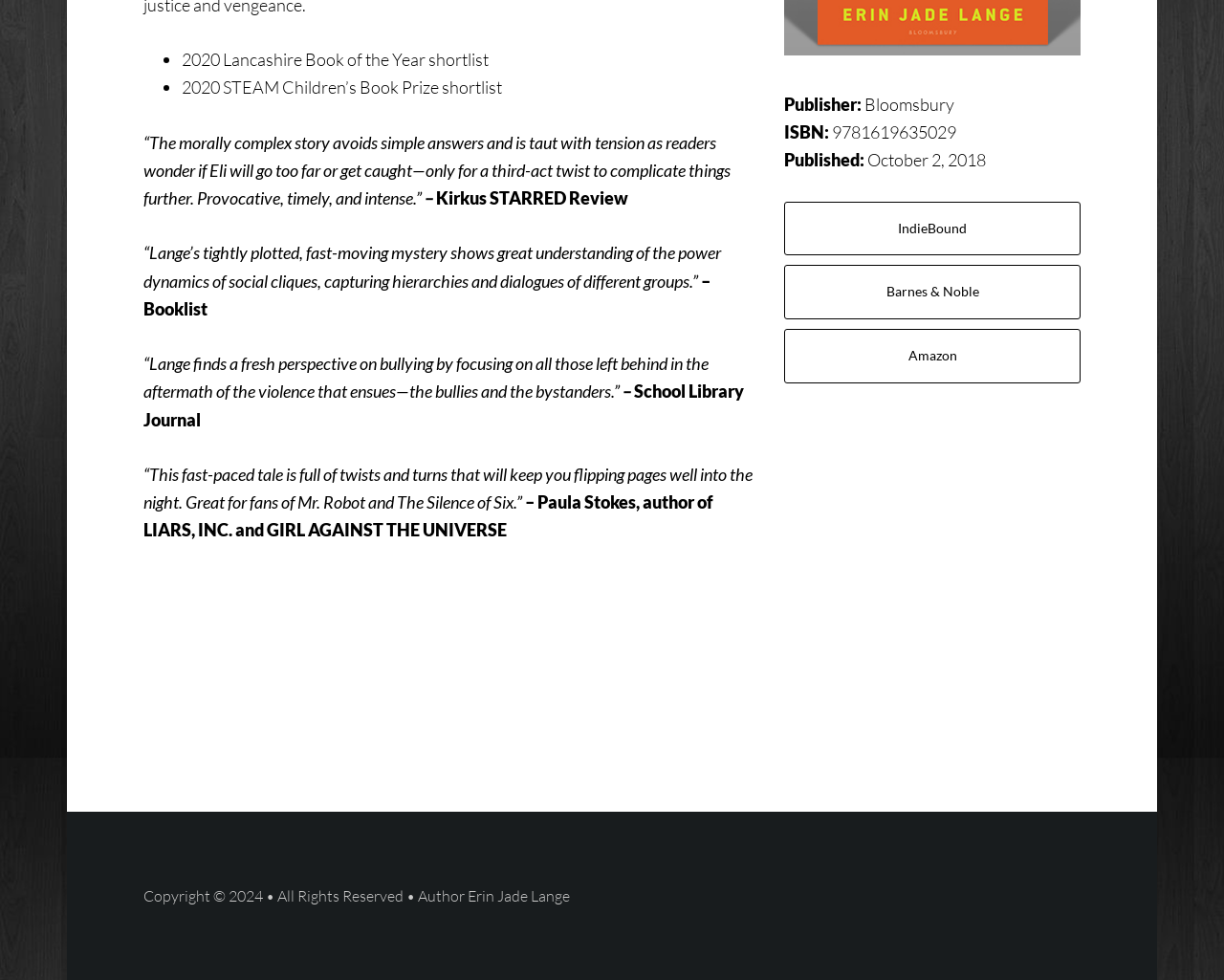Mark the bounding box of the element that matches the following description: "IndieBound".

[0.641, 0.205, 0.883, 0.261]